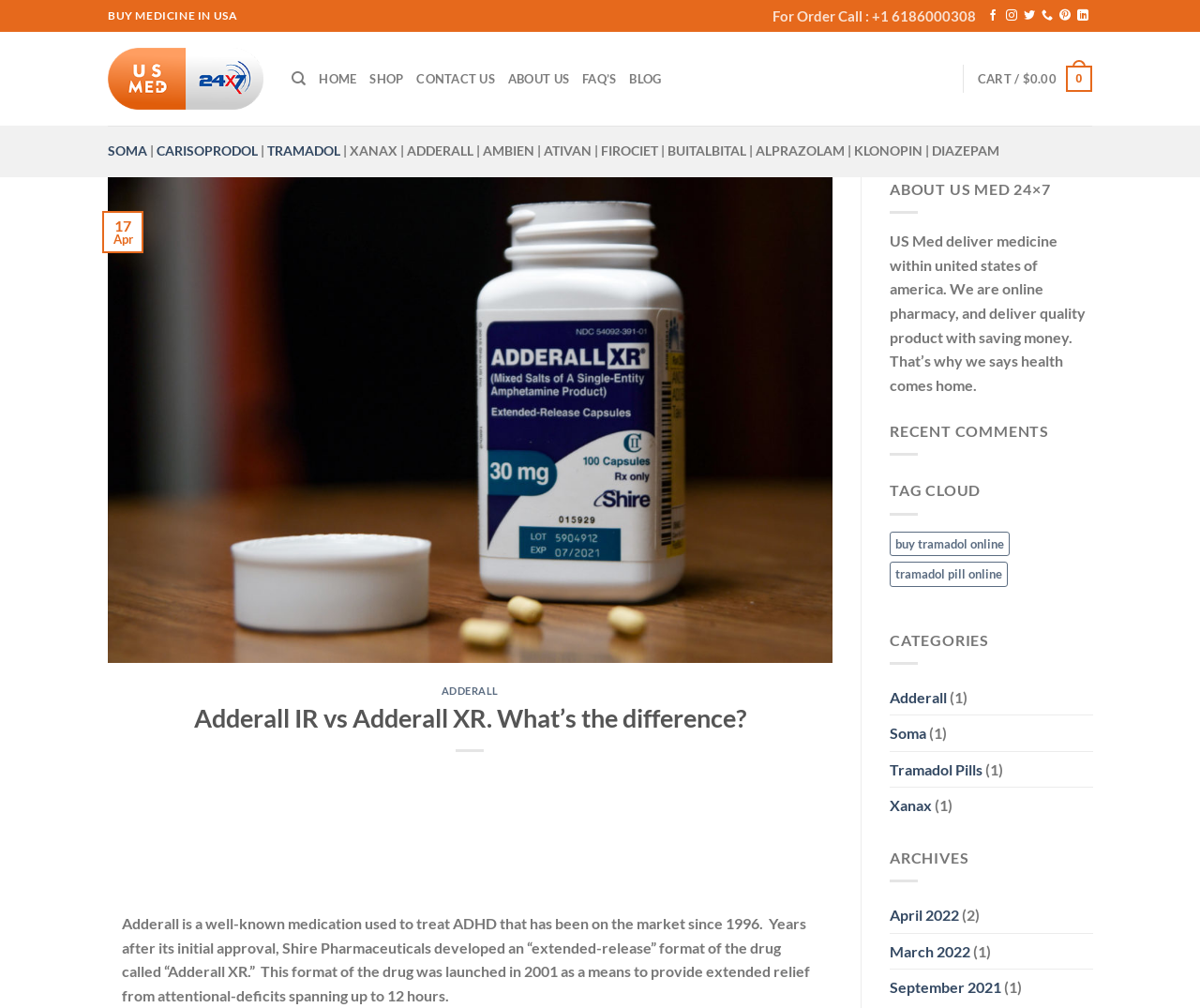Determine the bounding box coordinates of the clickable area required to perform the following instruction: "Search". The coordinates should be represented as four float numbers between 0 and 1: [left, top, right, bottom].

[0.243, 0.06, 0.255, 0.096]